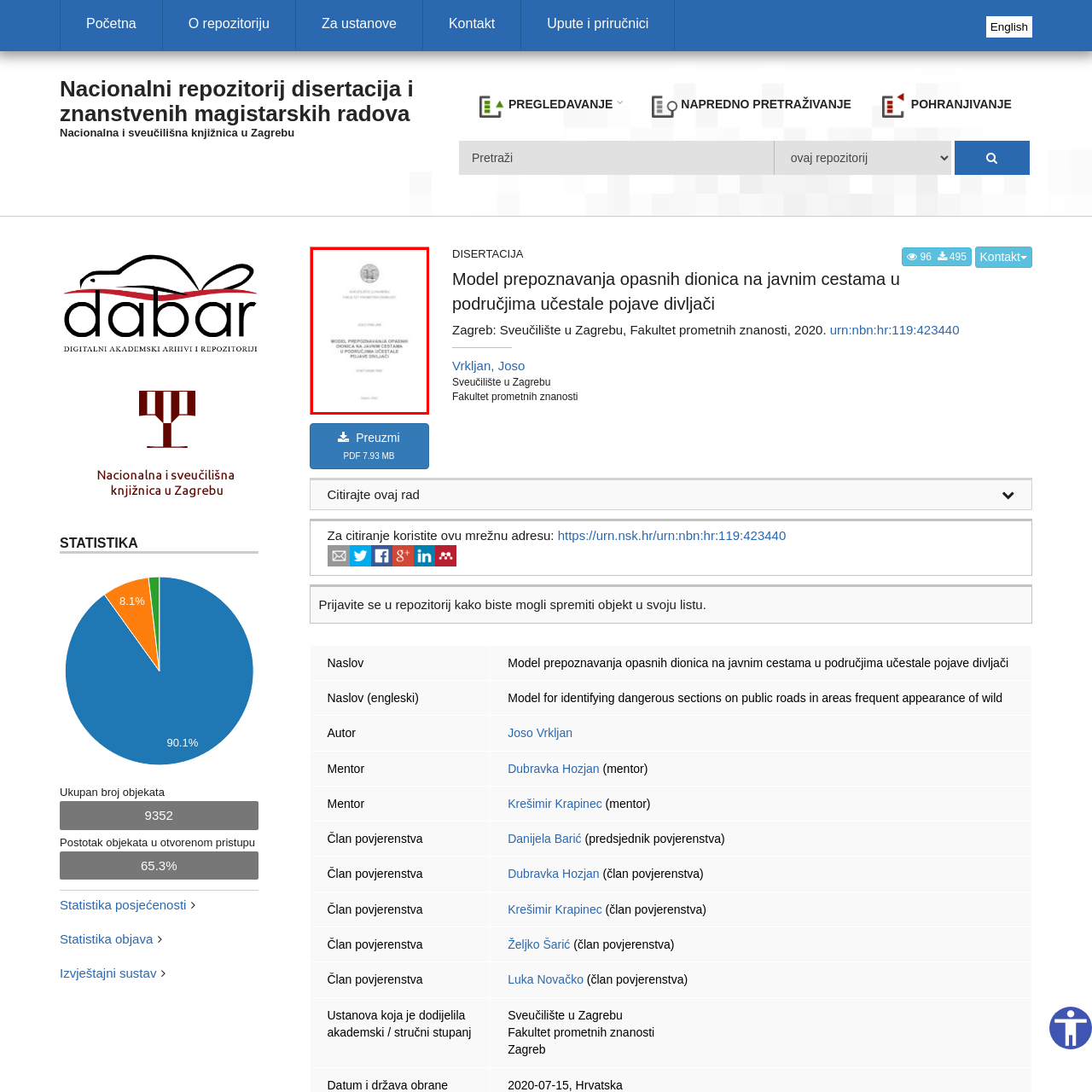Check the image highlighted by the red rectangle and provide a single word or phrase for the question:
Where was this dissertation submitted?

University of Zagreb